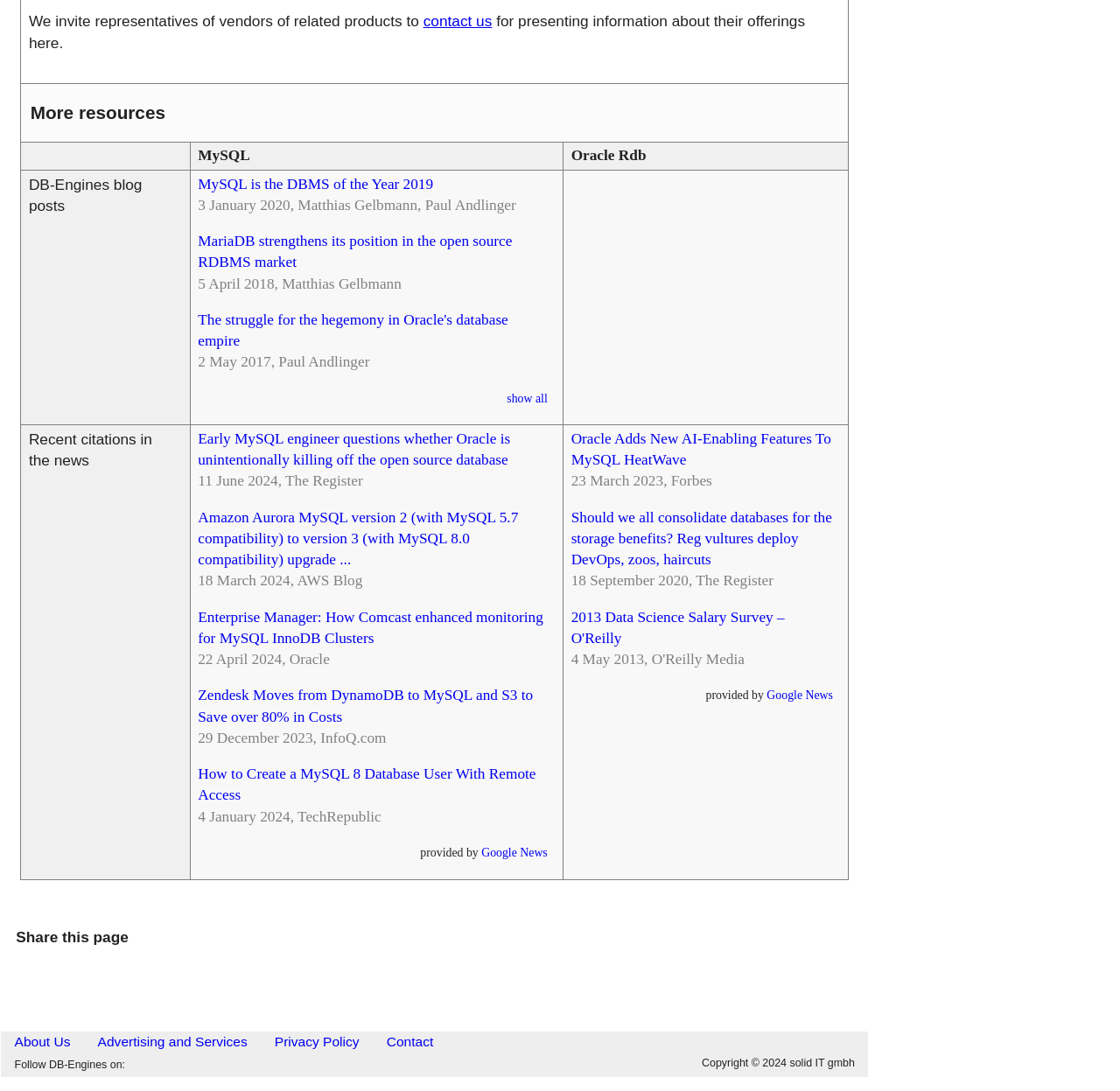Please determine the bounding box coordinates of the element to click on in order to accomplish the following task: "Read about Flying Birds Ankle Tattoo". Ensure the coordinates are four float numbers ranging from 0 to 1, i.e., [left, top, right, bottom].

None